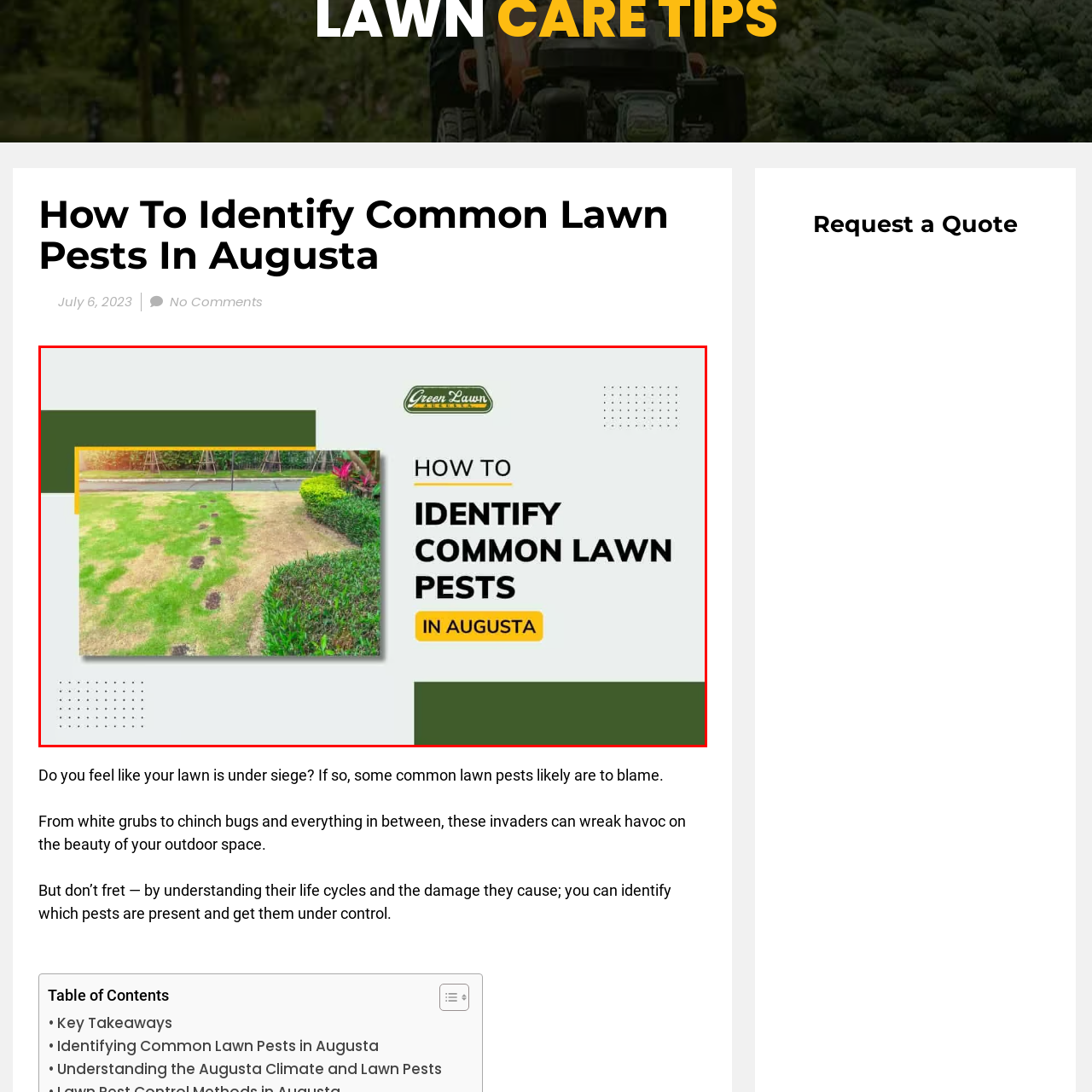What is the condition of the grass in the affected area?
Observe the image inside the red bounding box carefully and formulate a detailed answer based on what you can infer from the visual content.

The condition of the grass in the affected area is damaged, as described in the caption, which suggests the presence of pests in the lawn.